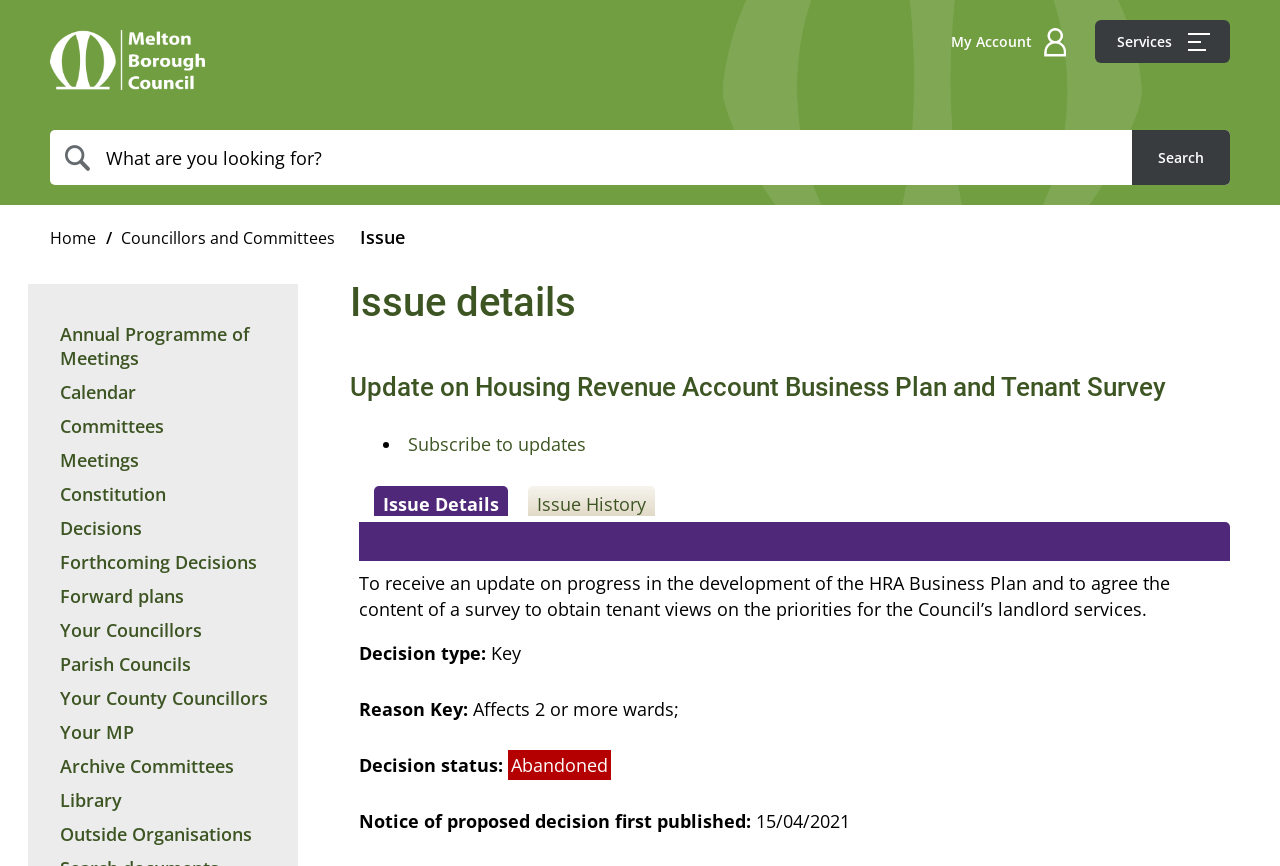Provide a single word or phrase answer to the question: 
What is the date of the notice of proposed decision?

15/04/2021